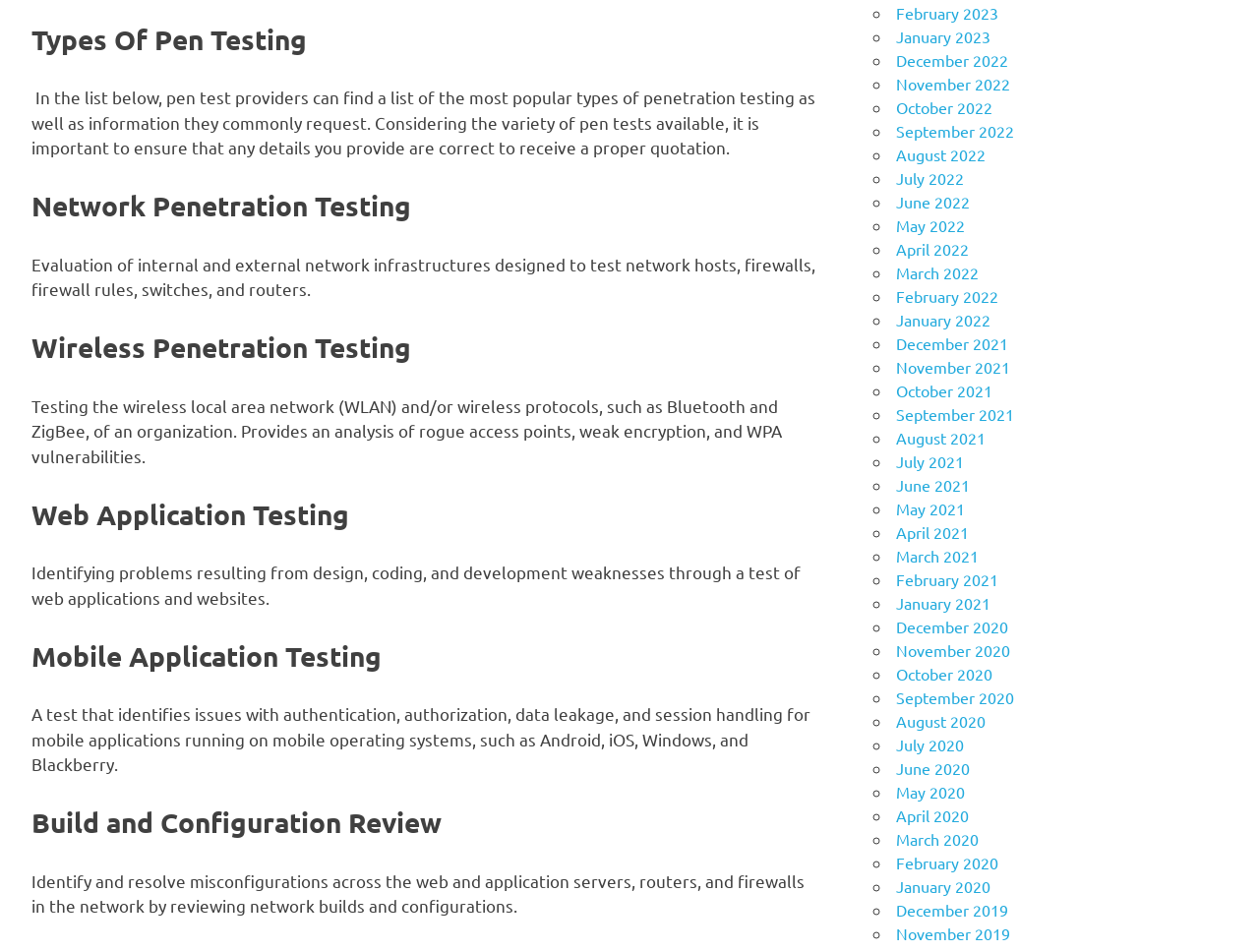Given the element description August 2020, specify the bounding box coordinates of the corresponding UI element in the format (top-left x, top-left y, bottom-right x, bottom-right y). All values must be between 0 and 1.

[0.712, 0.747, 0.783, 0.768]